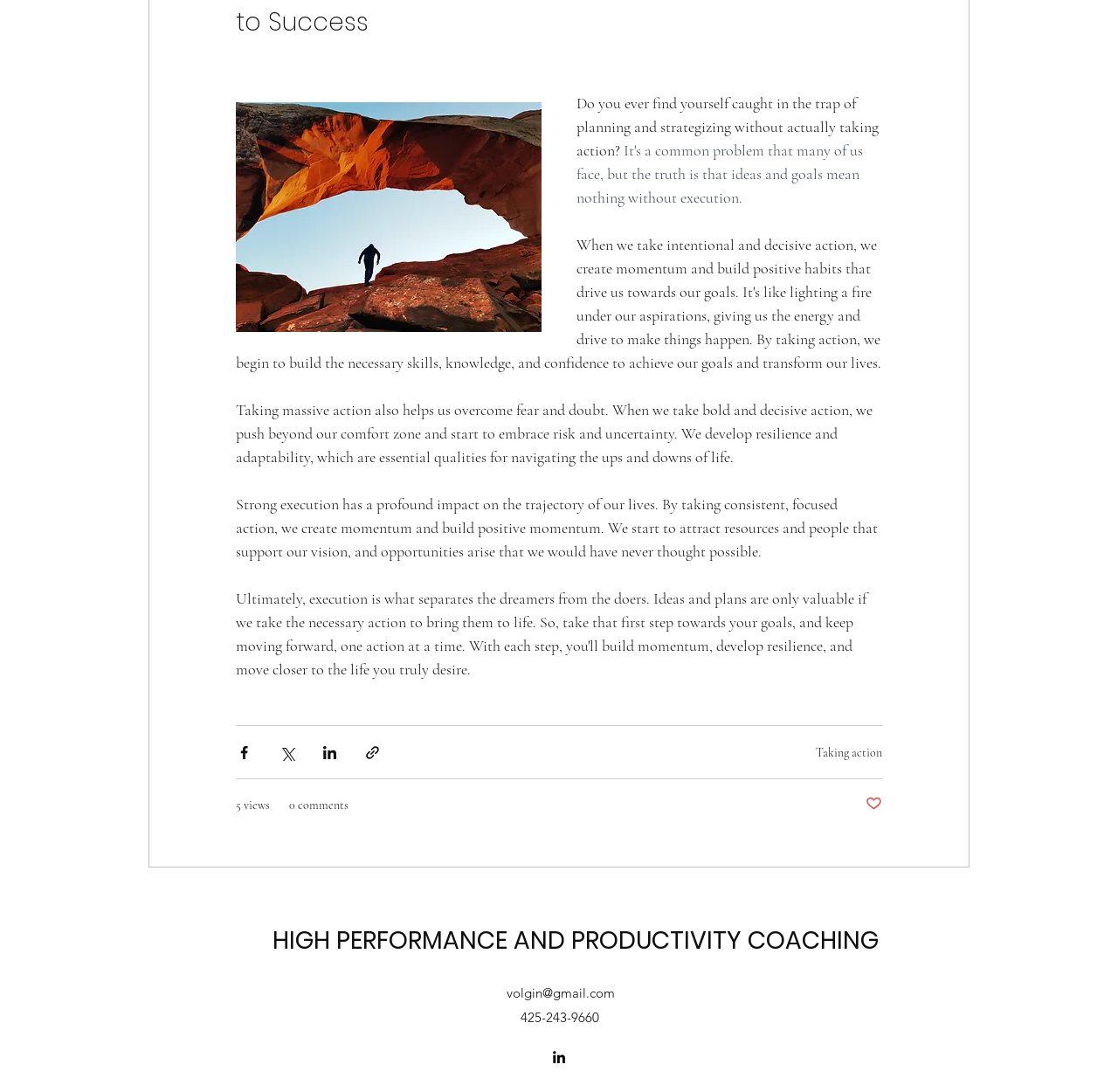From the element description: "5 views", extract the bounding box coordinates of the UI element. The coordinates should be expressed as four float numbers between 0 and 1, in the order [left, top, right, bottom].

[0.211, 0.728, 0.241, 0.745]